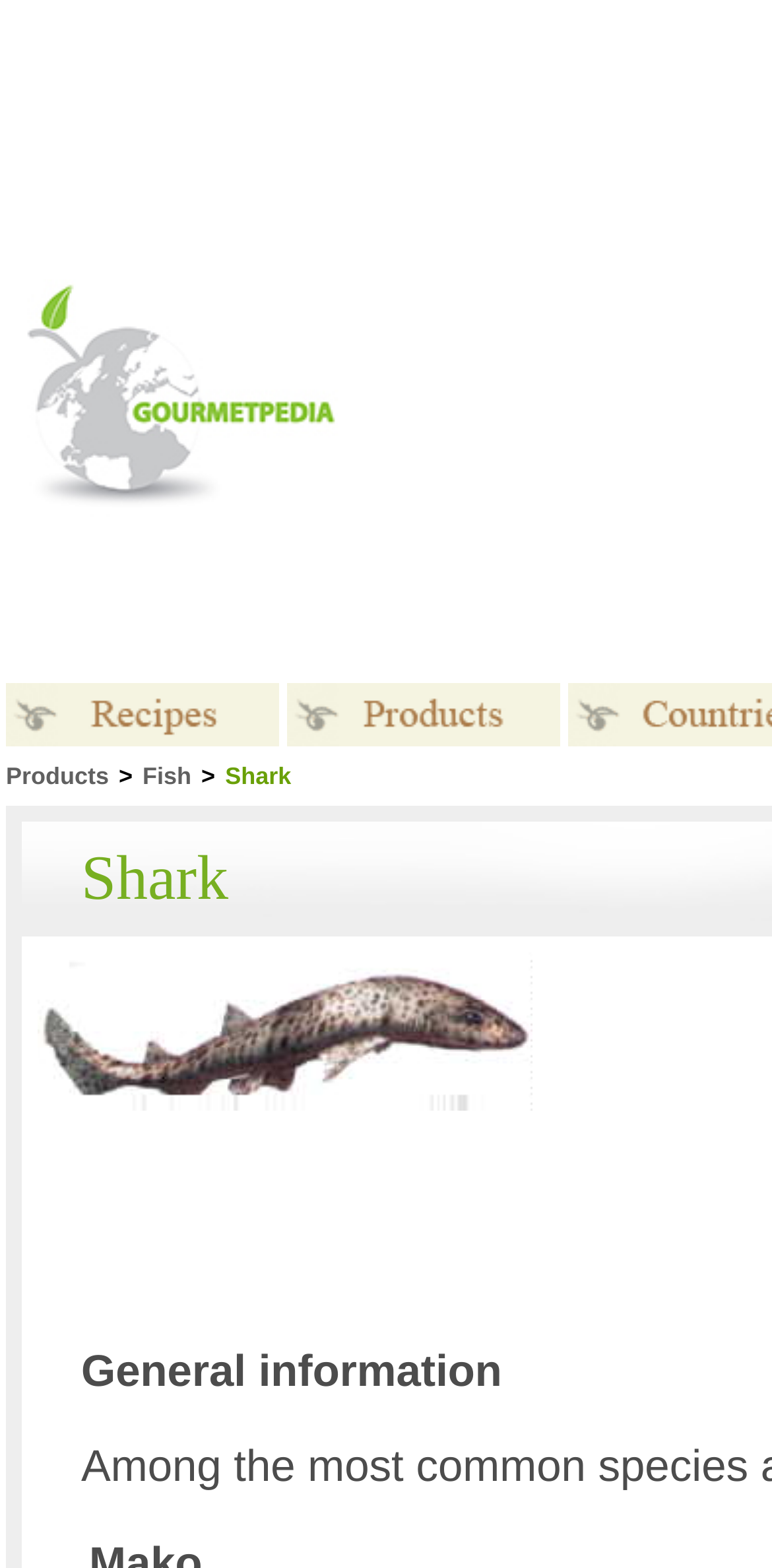Analyze the image and deliver a detailed answer to the question: What is the main topic of this webpage?

Based on the webpage structure and content, the main topic of this webpage is Shark, which is a type of fish. This can be inferred from the presence of the word 'Shark' in the title, as well as the image and text content related to Shark.